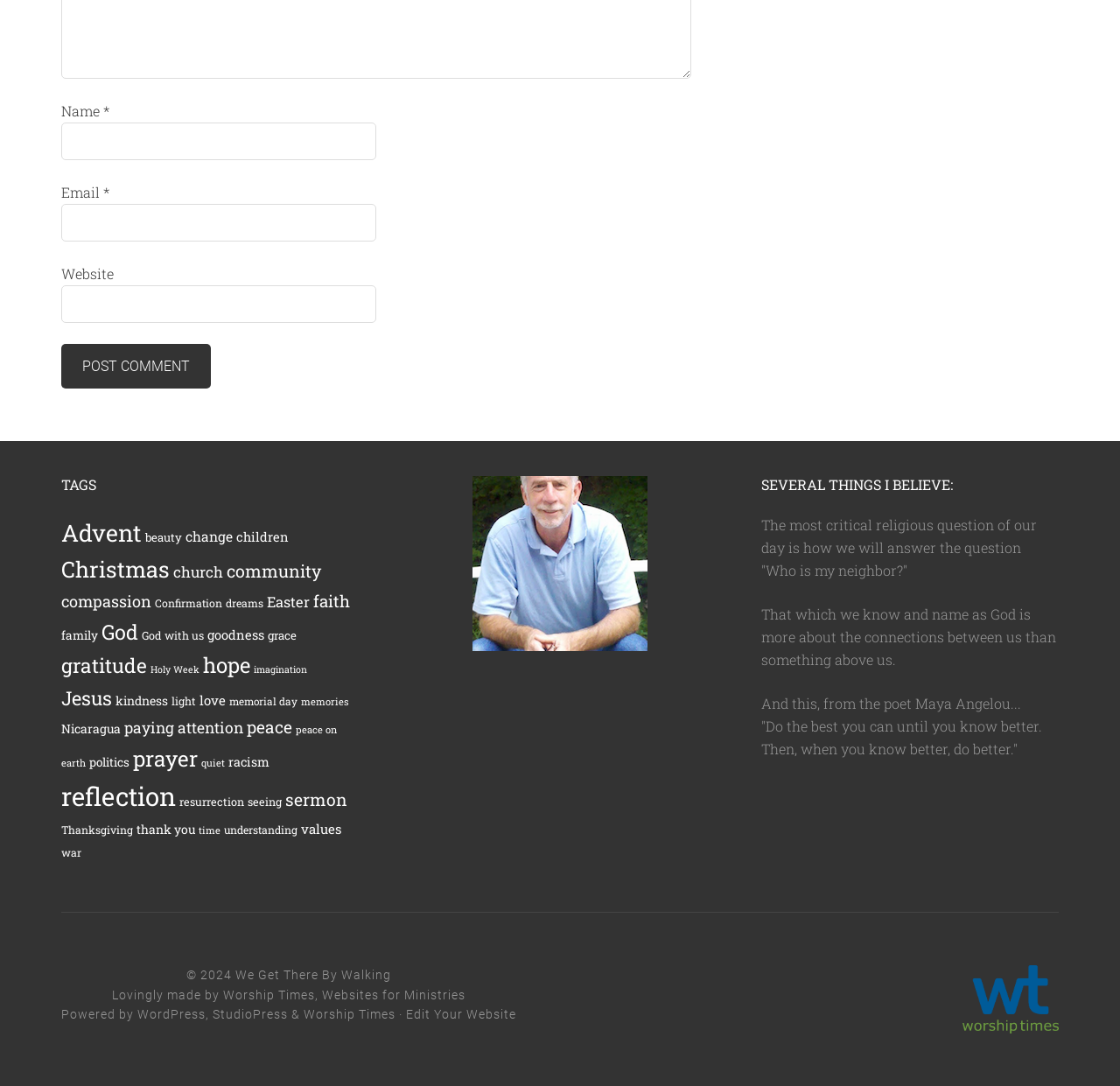Locate the coordinates of the bounding box for the clickable region that fulfills this instruction: "Click the 'Post Comment' button".

[0.055, 0.317, 0.188, 0.358]